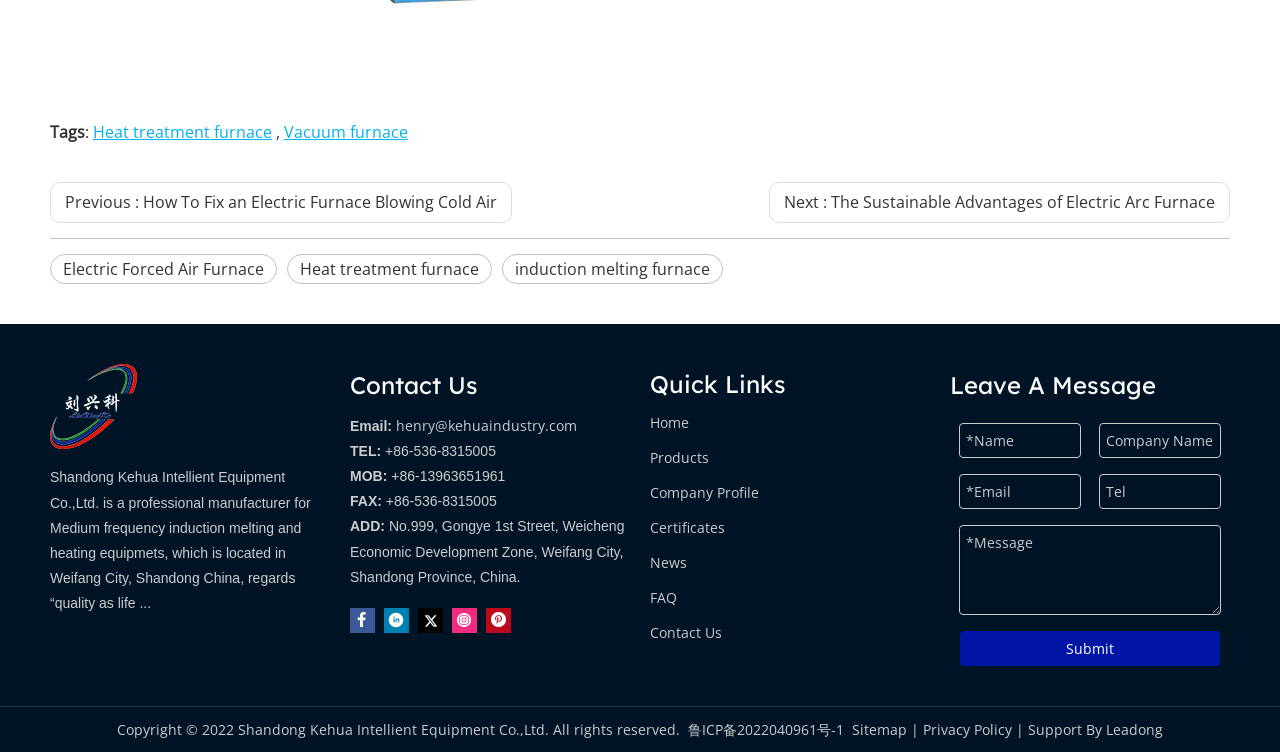Please examine the image and provide a detailed answer to the question: What is the address of the company?

The company address can be found in the static text element under the 'Contact Us' heading, which states 'No.999, Gongye 1st Street, Weicheng Economic Development Zone, Weifang City, Shandong Province, China'.